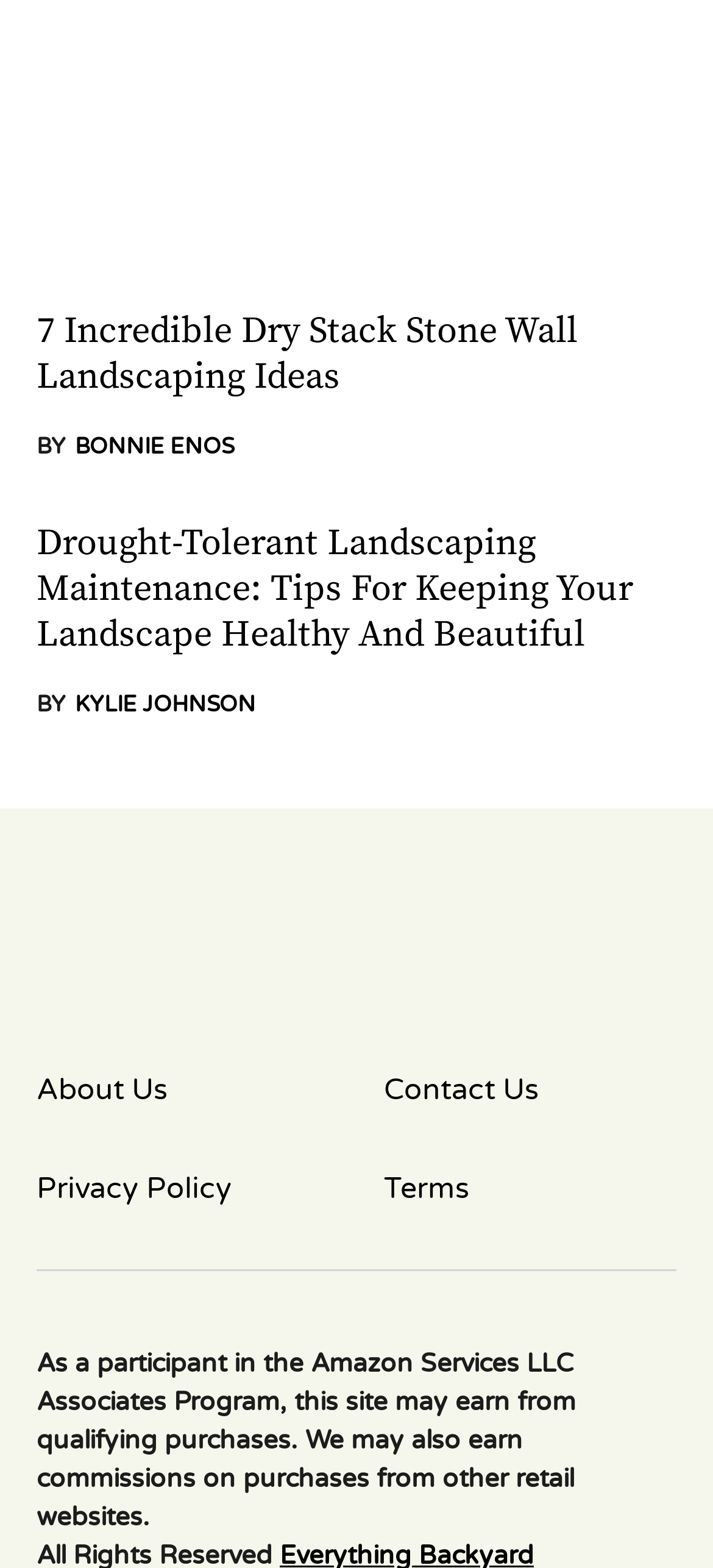Please identify the coordinates of the bounding box for the clickable region that will accomplish this instruction: "read the article about Drought-Tolerant Landscaping Maintenance".

[0.051, 0.333, 0.887, 0.42]